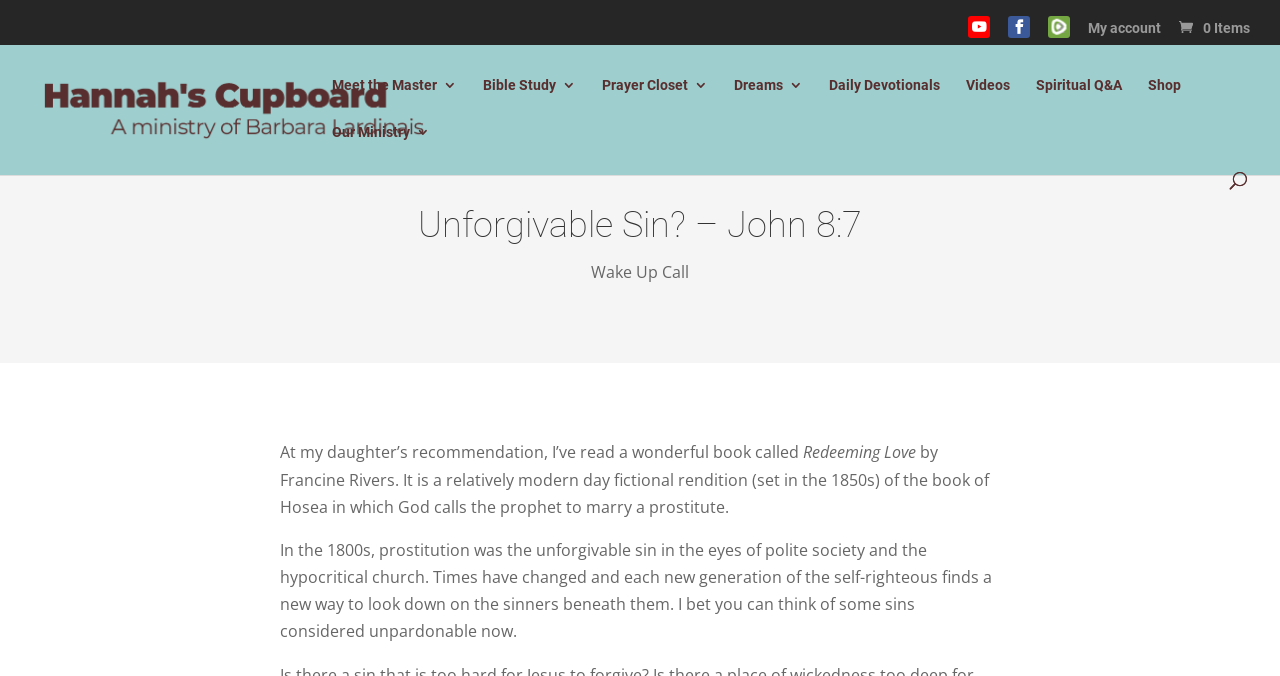Determine the bounding box coordinates of the section I need to click to execute the following instruction: "Read 'Daily Devotionals'". Provide the coordinates as four float numbers between 0 and 1, i.e., [left, top, right, bottom].

[0.648, 0.115, 0.734, 0.185]